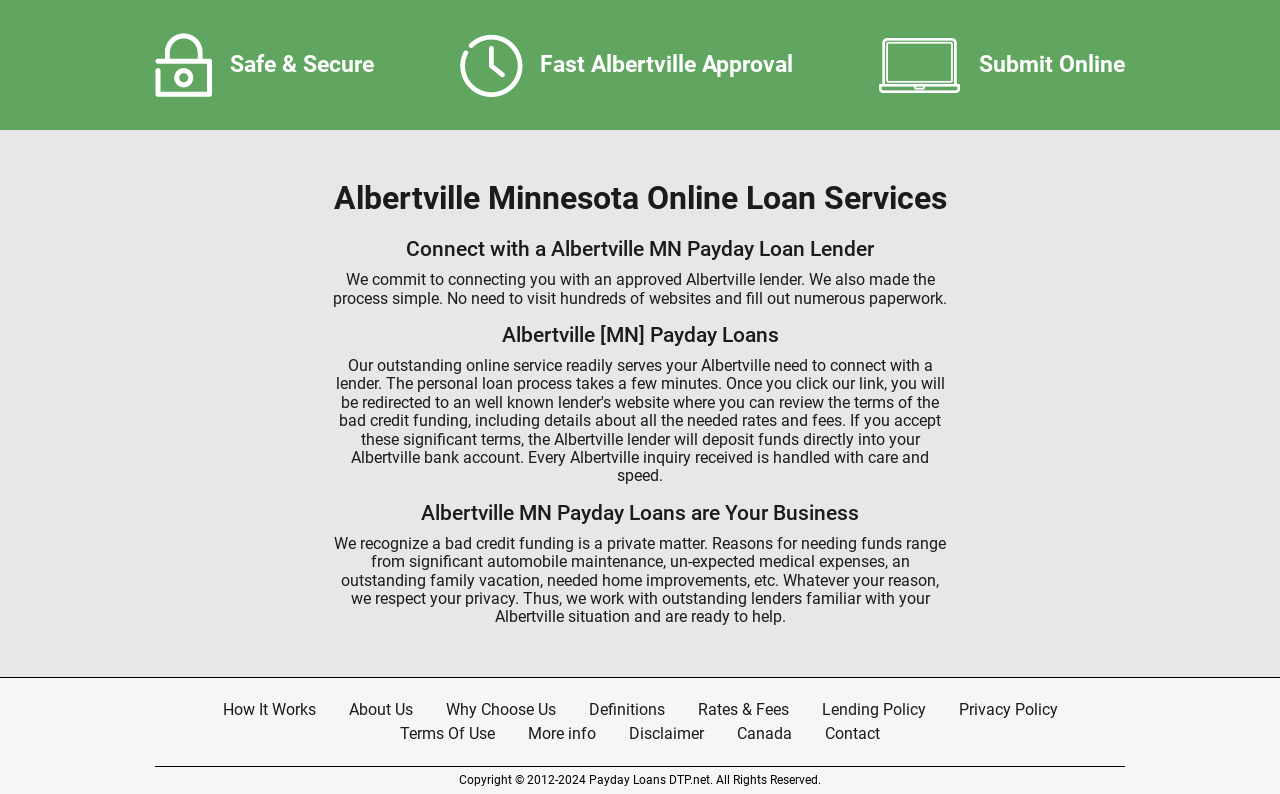What is the tone of the website's content?
Based on the content of the image, thoroughly explain and answer the question.

The static text on the webpage uses a professional and respectful tone, emphasizing the importance of privacy and simplicity in the loan process. The language used is formal and courteous, suggesting a trustworthy and reliable service.